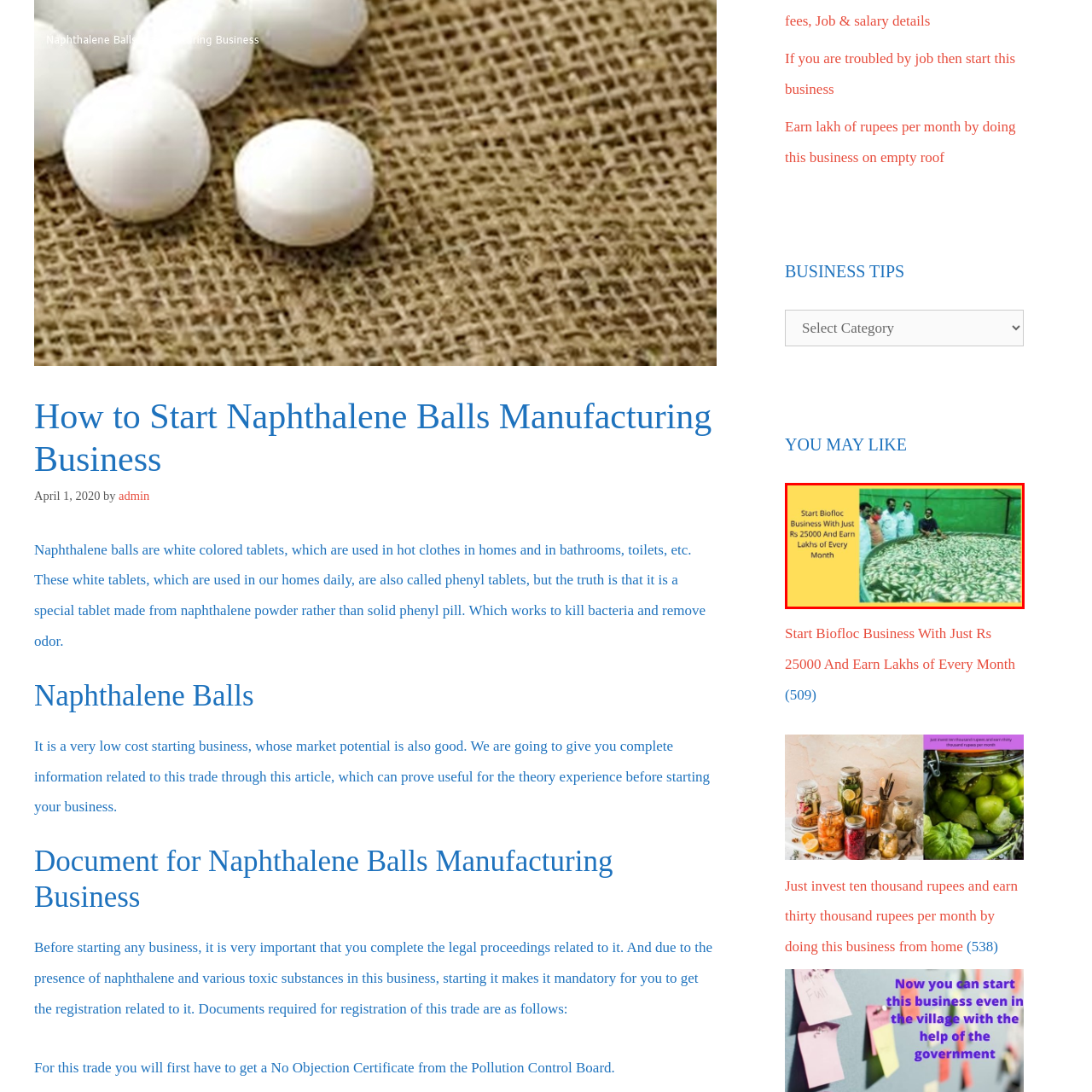Look at the image within the red outlined box, What is the potential monthly earning from the Biofloc business? Provide a one-word or brief phrase answer.

Lakhs